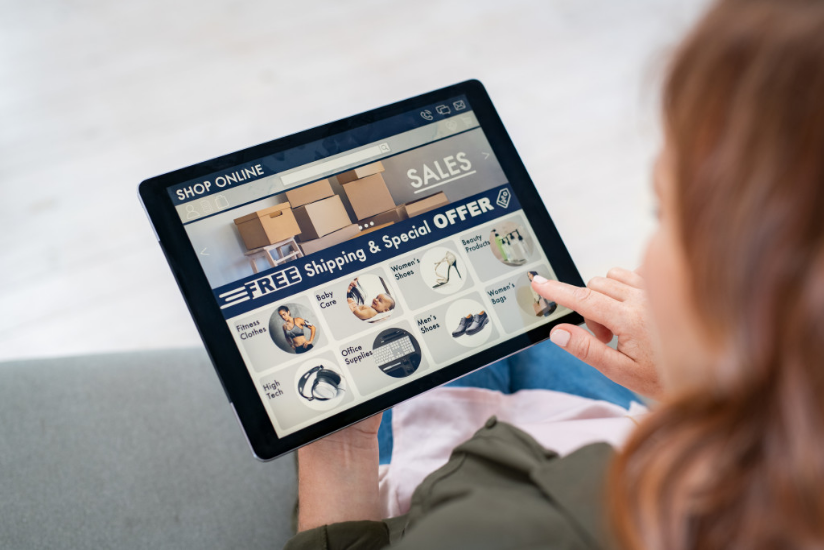Using the details from the image, please elaborate on the following question: What type of products are being promoted?

The image shows a vibrant e-commerce interface with promotional banners for sales, featuring various product categories such as Fitness Clothes, Baby Care, Women's Shoes, Men’s Shoes, and more, indicating that the website is promoting a wide range of products.